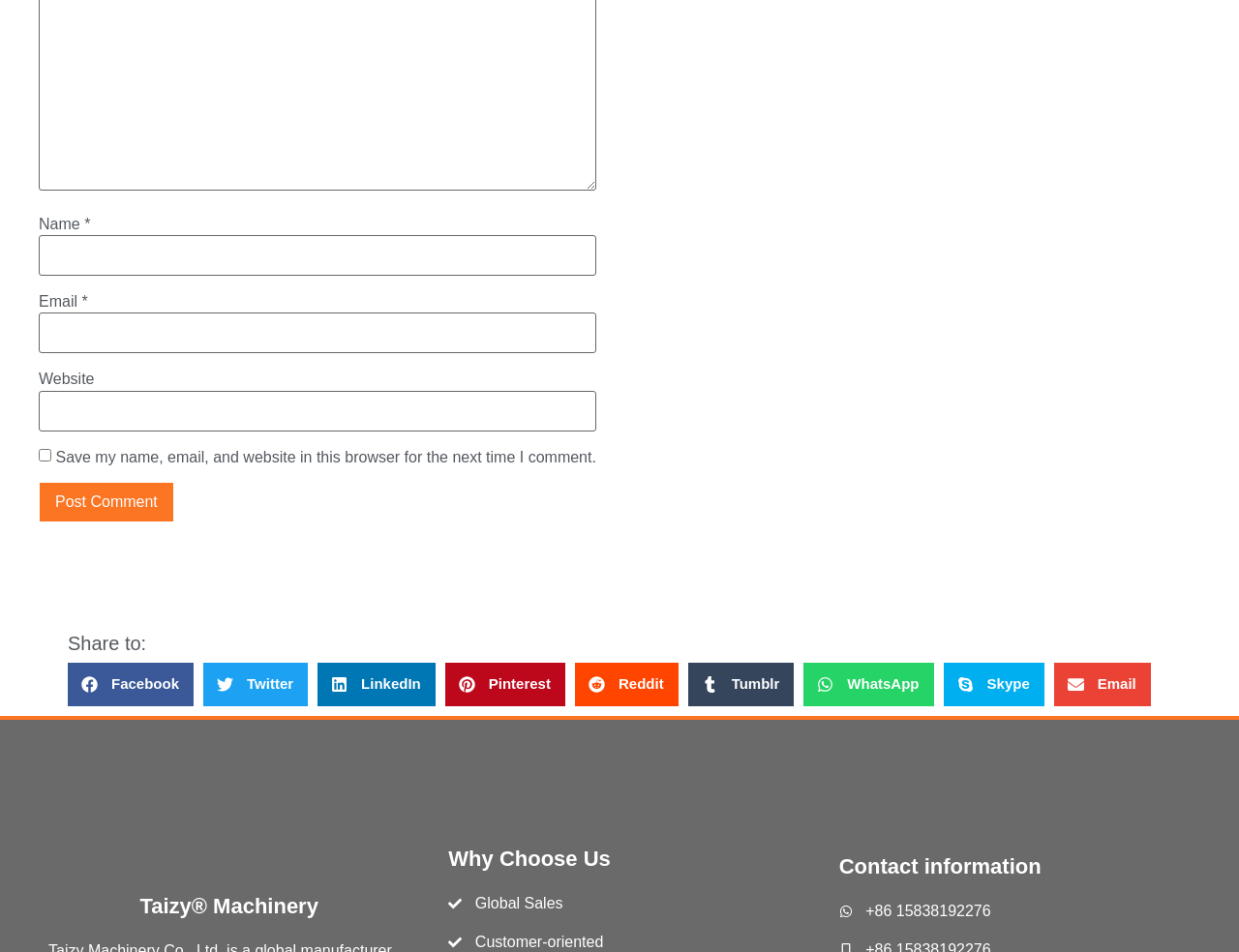Using the webpage screenshot, locate the HTML element that fits the following description and provide its bounding box: "parent_node: Name * name="author"".

[0.031, 0.247, 0.481, 0.289]